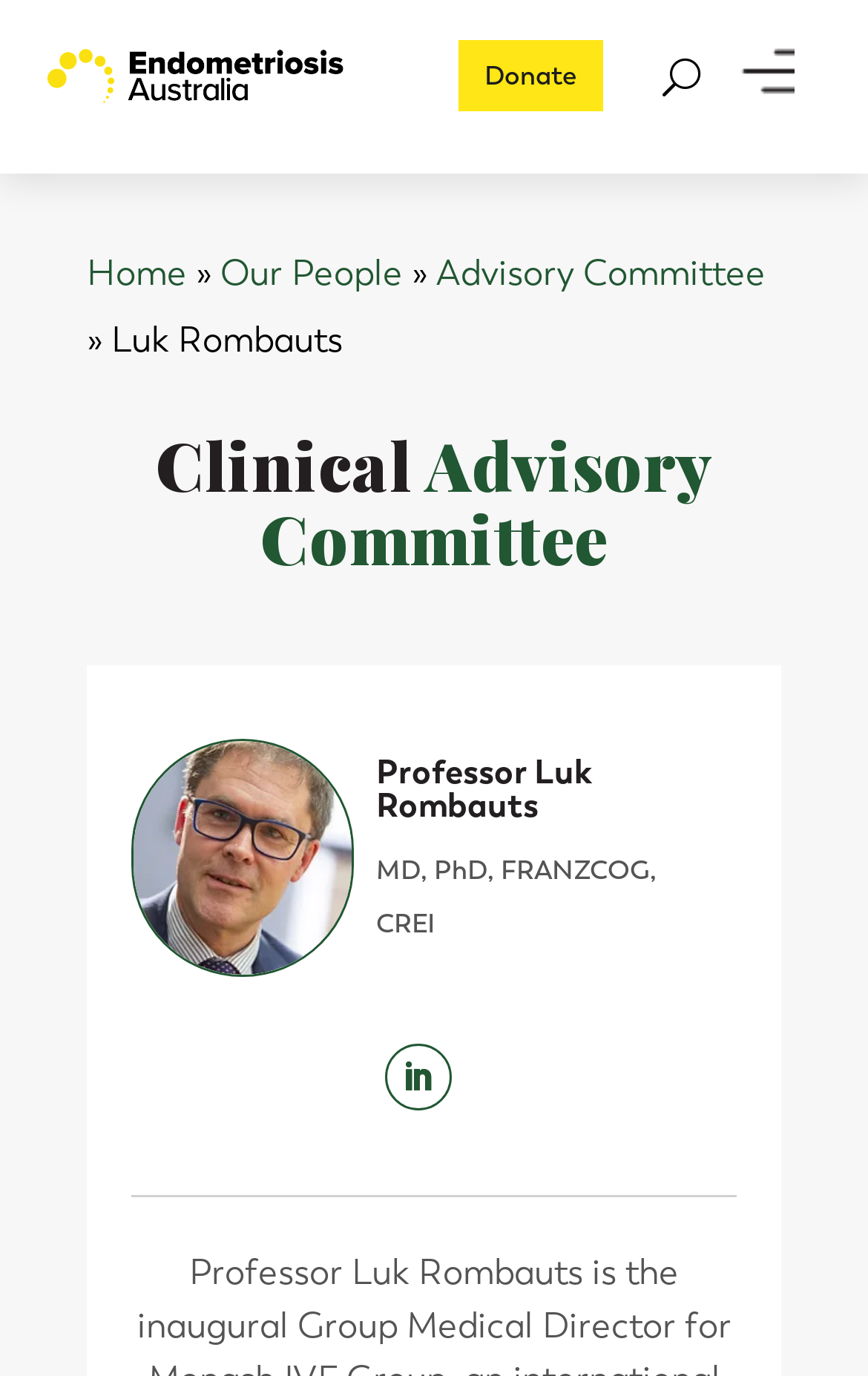What degree does Luk Rombauts hold?
Based on the image, give a concise answer in the form of a single word or short phrase.

PhD